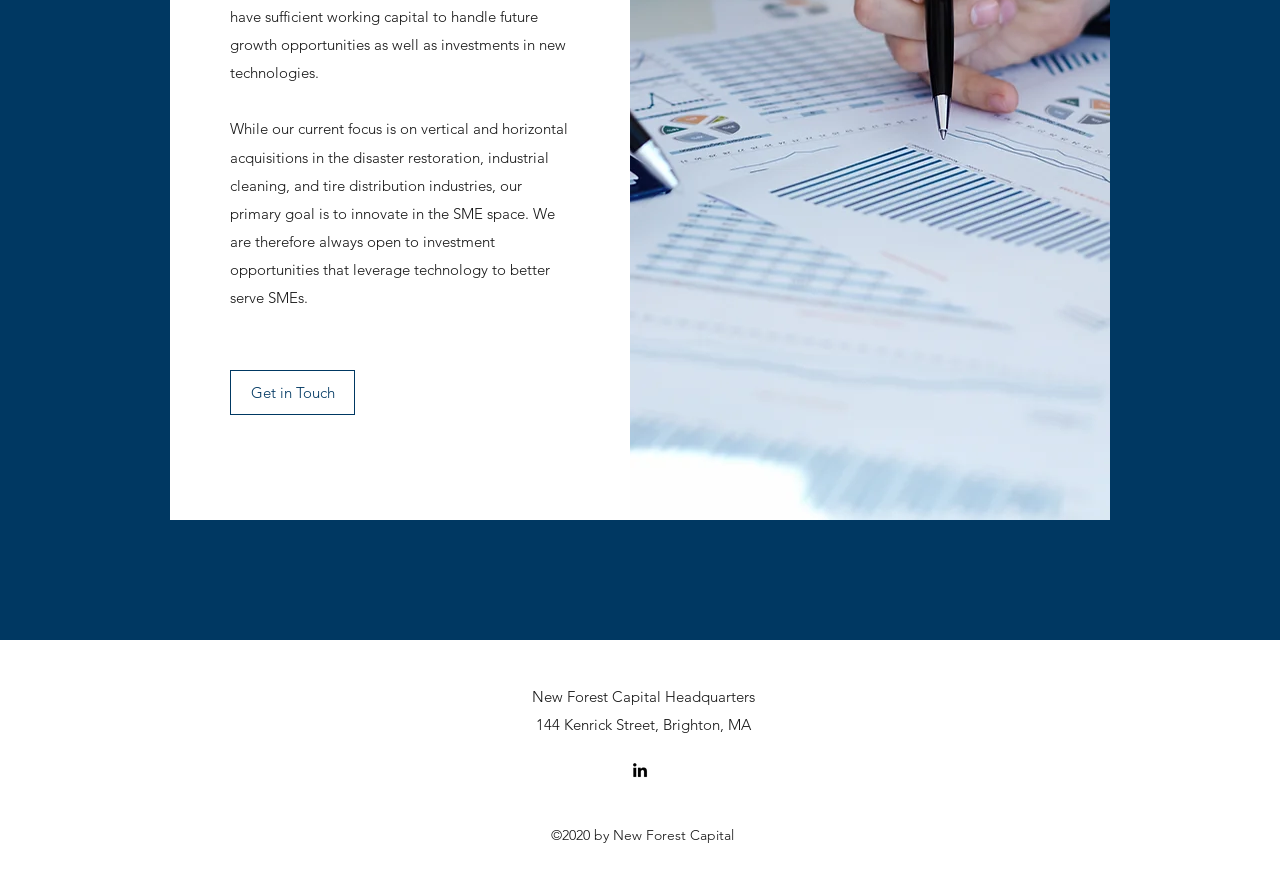Please provide the bounding box coordinate of the region that matches the element description: Get in Touch. Coordinates should be in the format (top-left x, top-left y, bottom-right x, bottom-right y) and all values should be between 0 and 1.

[0.18, 0.421, 0.277, 0.472]